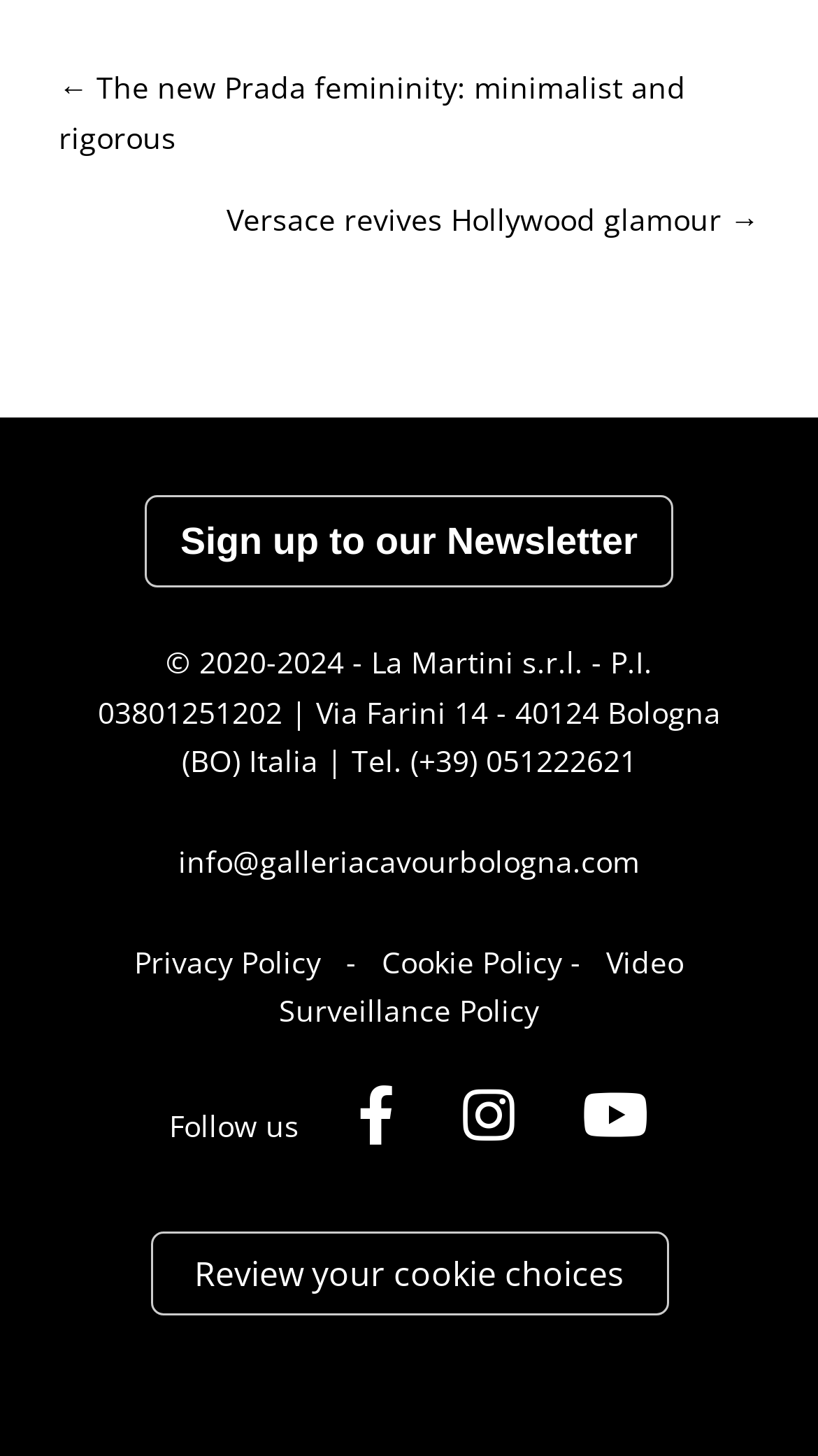Determine the bounding box coordinates of the region I should click to achieve the following instruction: "Call the phone number". Ensure the bounding box coordinates are four float numbers between 0 and 1, i.e., [left, top, right, bottom].

[0.429, 0.509, 0.778, 0.537]